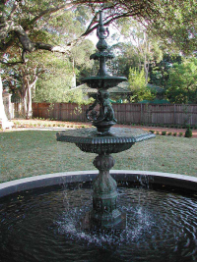What is the purpose of Heritage Reproductions?
Using the image as a reference, deliver a detailed and thorough answer to the question.

The caption highlights the ability of Heritage Reproductions to 'custom-create outdoor features tailored to individual design and size preferences', indicating that the purpose of Heritage Reproductions is to create customized outdoor features.